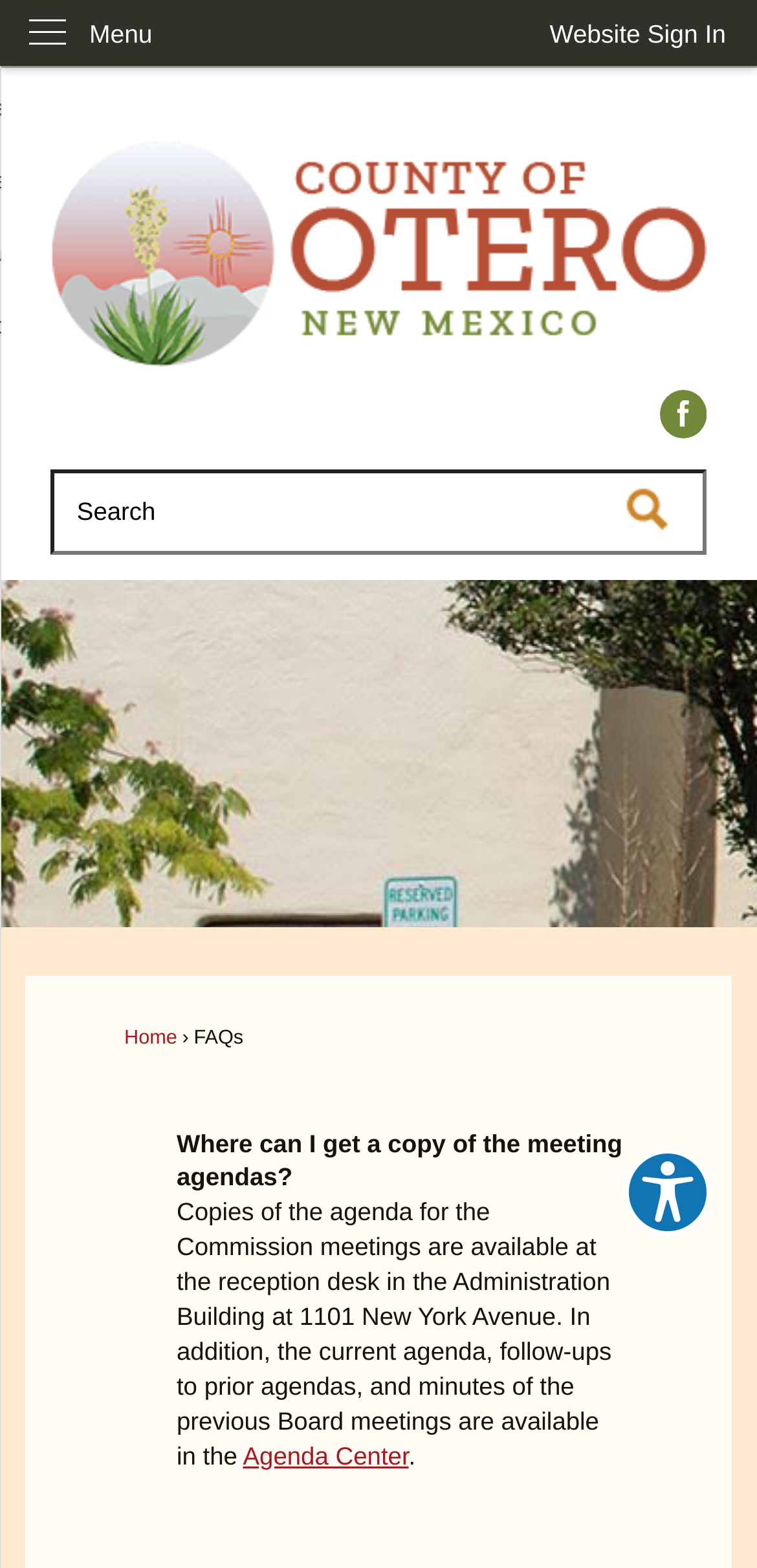Answer the question with a brief word or phrase:
Where can I find copies of the meeting agendas?

Reception desk in the Administration Building